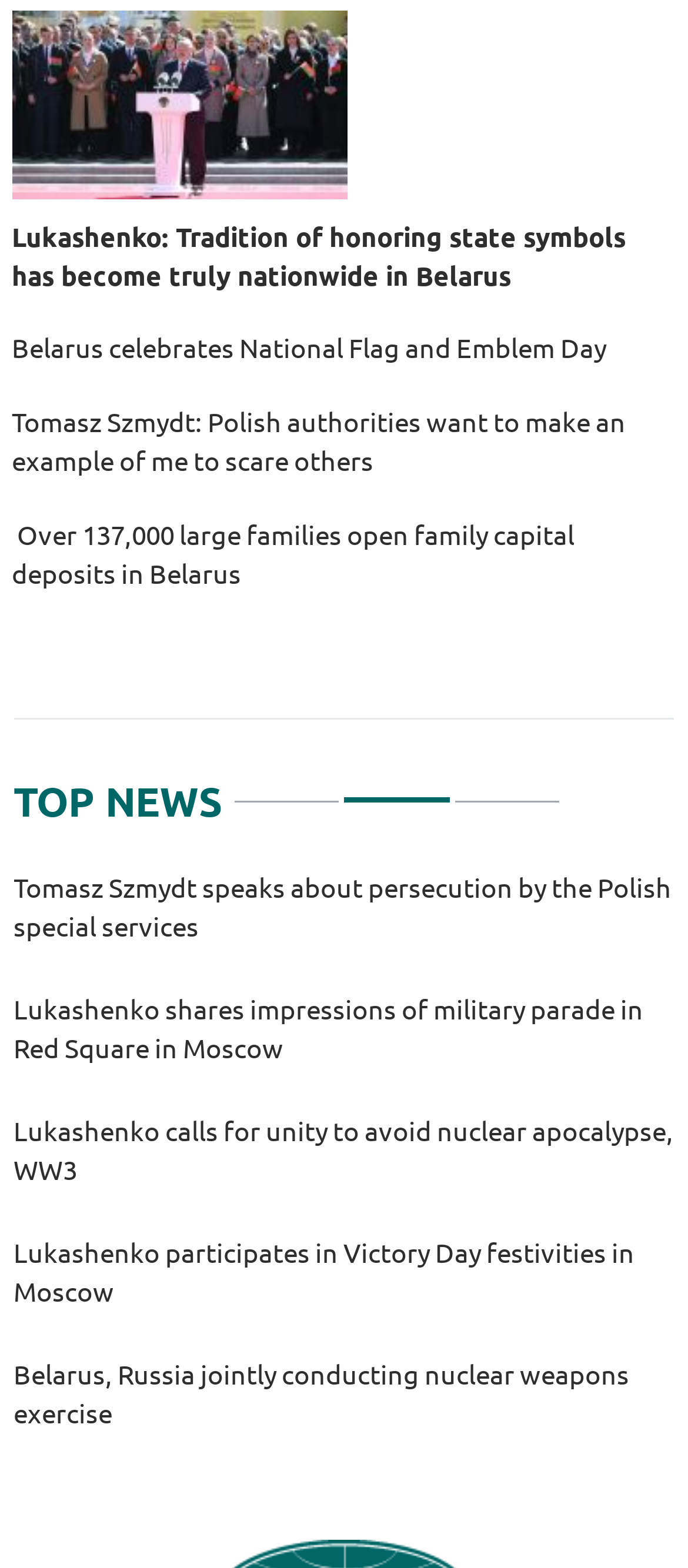How many tabs are there?
Based on the image, give a concise answer in the form of a single word or short phrase.

3